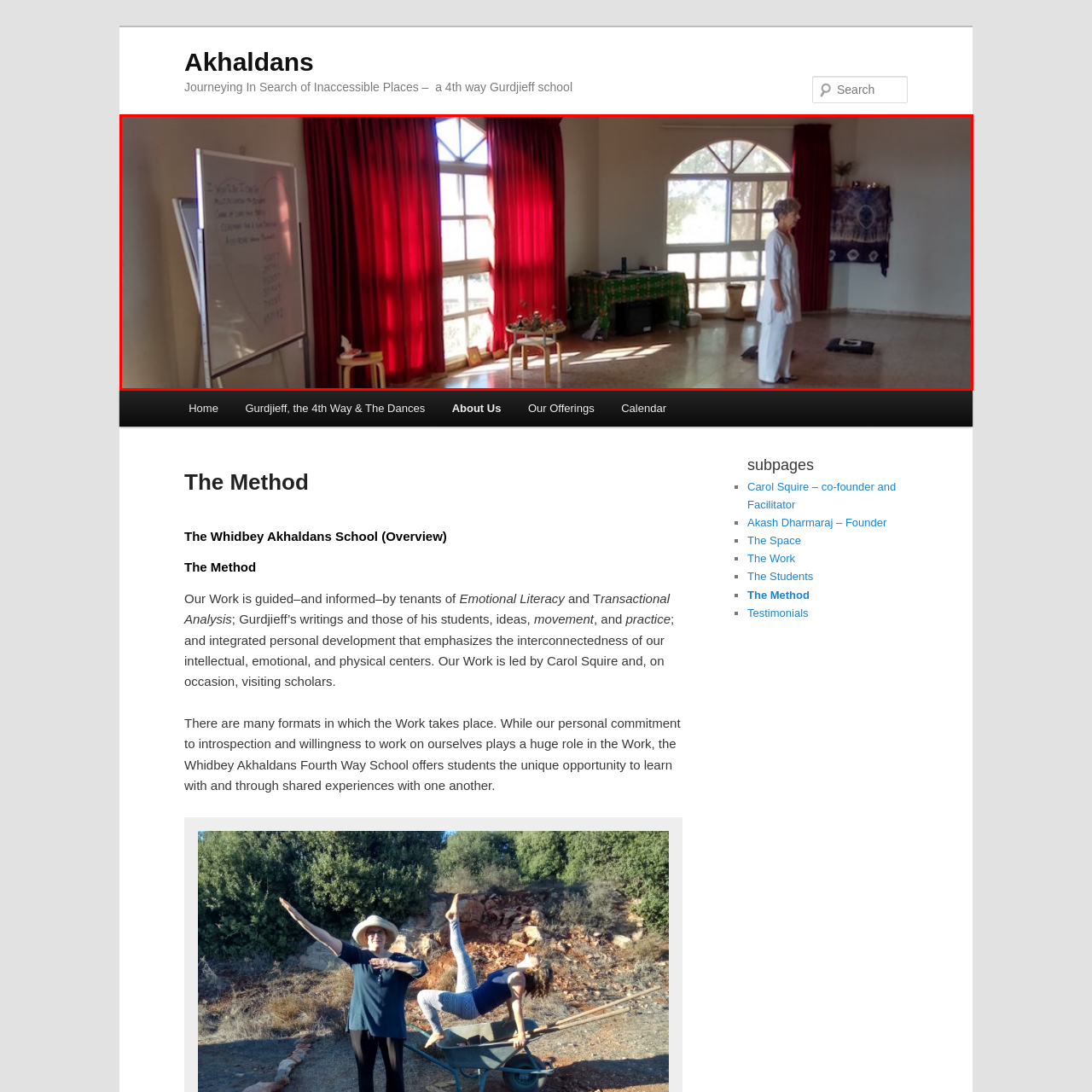What is the color of the cloth on the table in the background?
Look closely at the part of the image outlined in red and give a one-word or short phrase answer.

Vibrant green